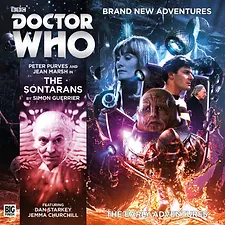Provide a thorough and detailed caption for the image.

The image features the cover artwork for "Doctor Who: The Sontarans," a new audio drama adventure from Big Finish Productions. Prominently displayed in the classic "Doctor Who" logo, the cover showcases characters portrayed by Peter Purves and Jean Marsh, highlighting their return to the beloved series. The dramatic illustrations depict the Sontarans, recognizable for their distinct armored exoskeletons, against a backdrop of swirling colors and space-themed elements. The tagline "BRAND NEW ADVENTURES" signifies the ongoing expansion of the Doctor Who universe, appealing to both longtime fans and newcomers. Additionally, the names of supporting cast members, Dan Starkey and JemimaChurchill, are featured, hinting at the adventurous plot that merges nostalgic elements with fresh storytelling.